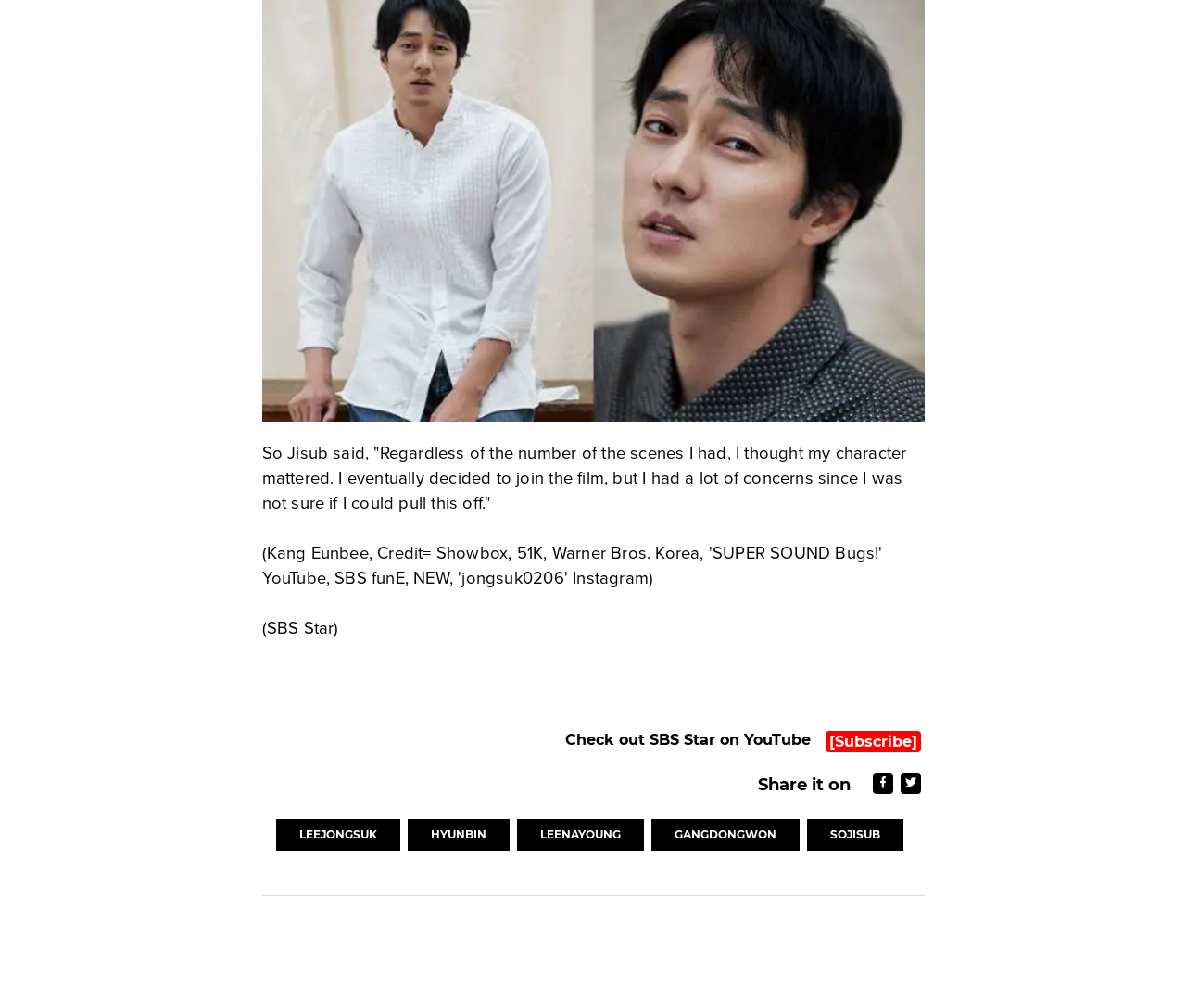Pinpoint the bounding box coordinates of the element that must be clicked to accomplish the following instruction: "Share it on". The coordinates should be in the format of four float numbers between 0 and 1, i.e., [left, top, right, bottom].

[0.639, 0.769, 0.717, 0.79]